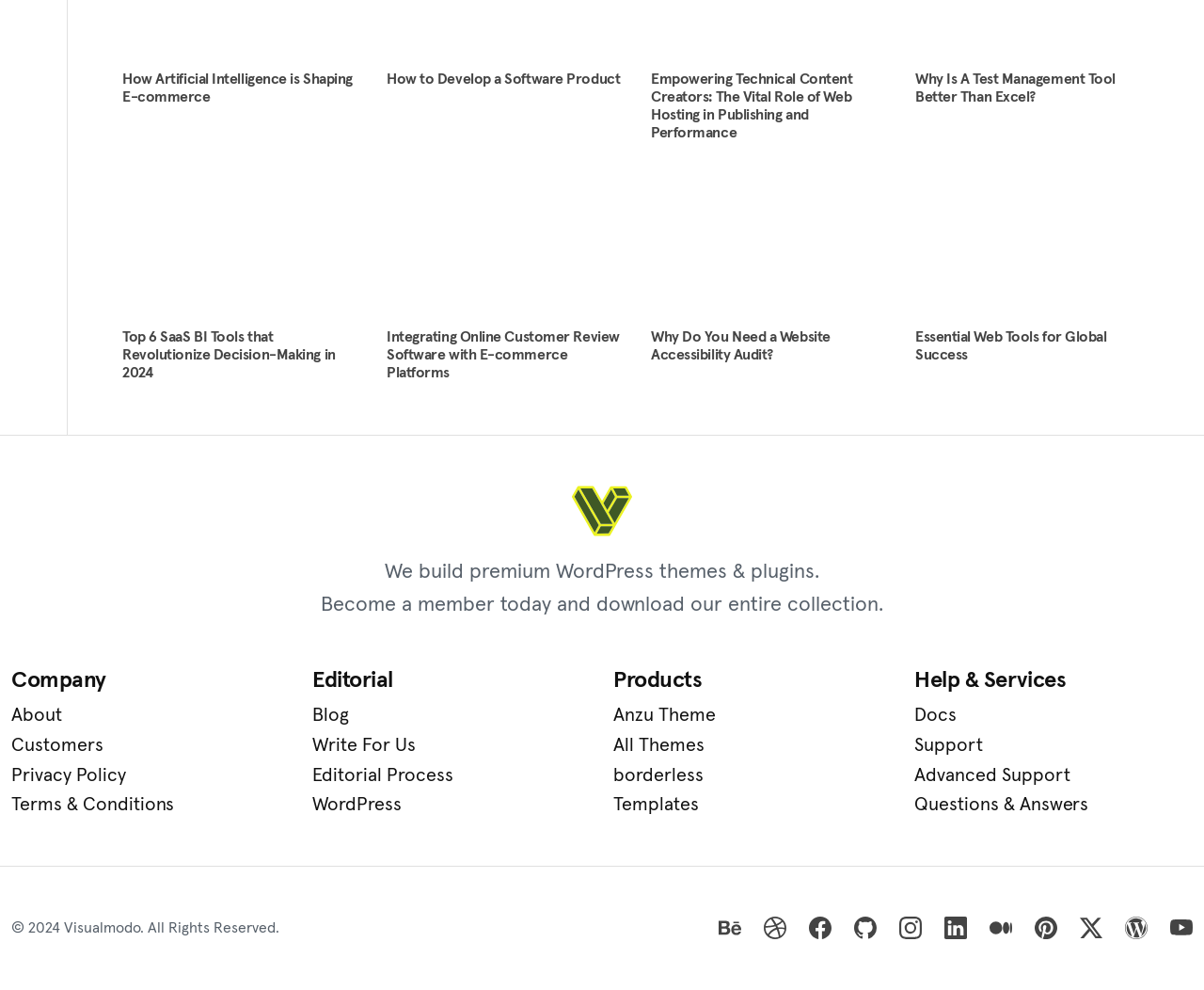What is the copyright year mentioned at the bottom of the webpage? Please answer the question using a single word or phrase based on the image.

2024